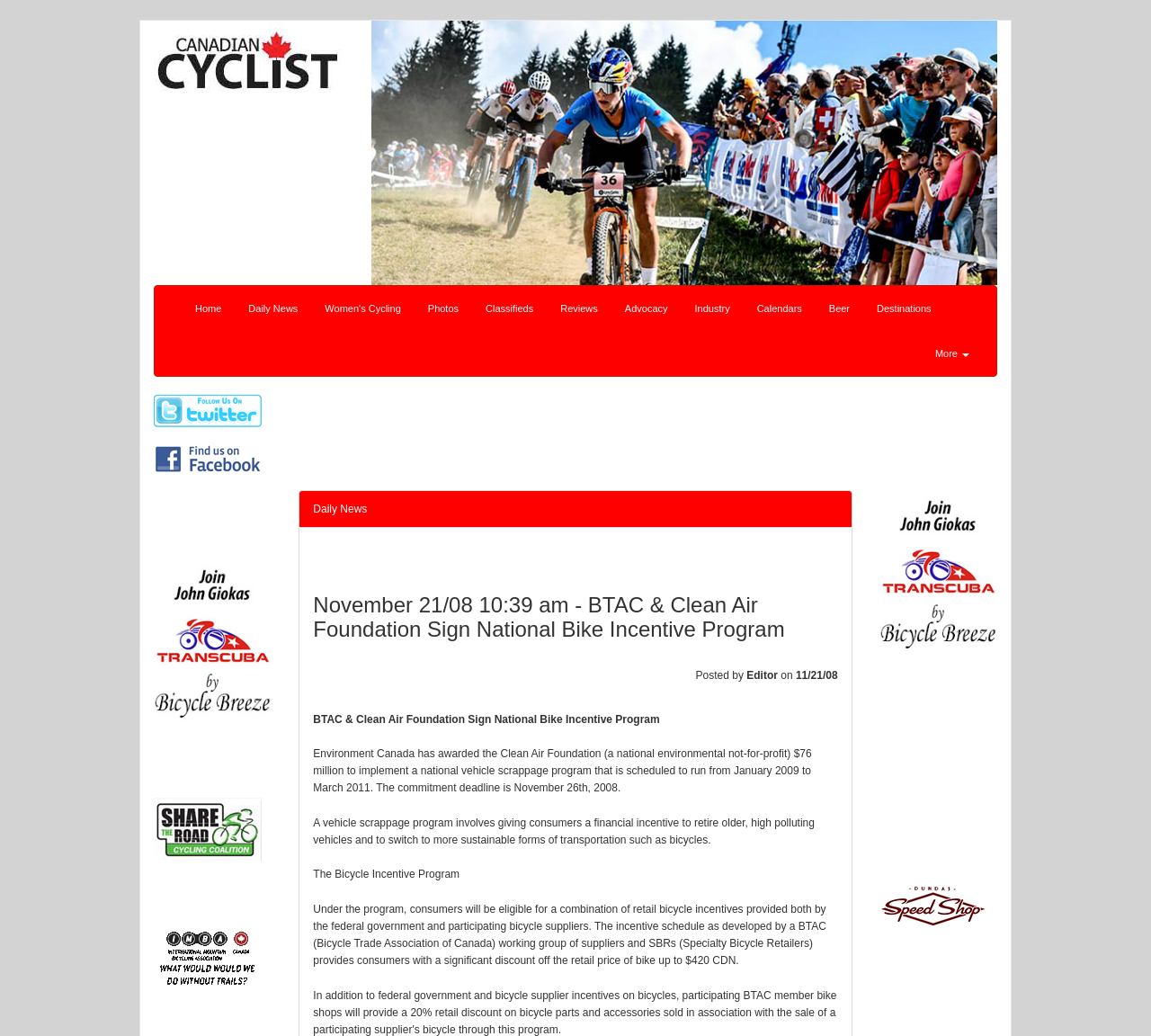Find the bounding box coordinates for the element described here: "alt="Photo Galleries 3 24/7"".

[0.323, 0.02, 0.866, 0.276]